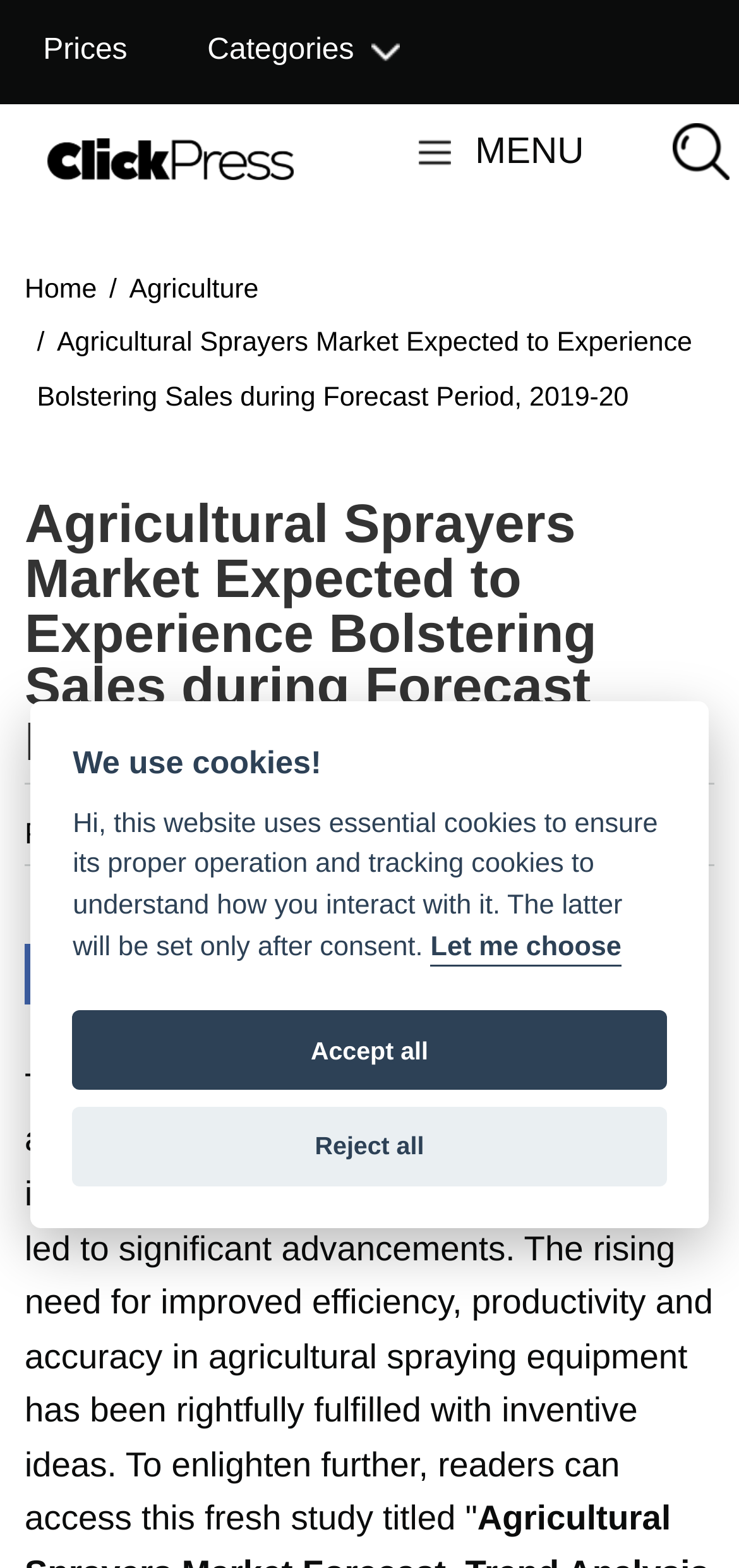Please identify the bounding box coordinates of the clickable area that will fulfill the following instruction: "View the Home page". The coordinates should be in the format of four float numbers between 0 and 1, i.e., [left, top, right, bottom].

[0.033, 0.175, 0.131, 0.194]